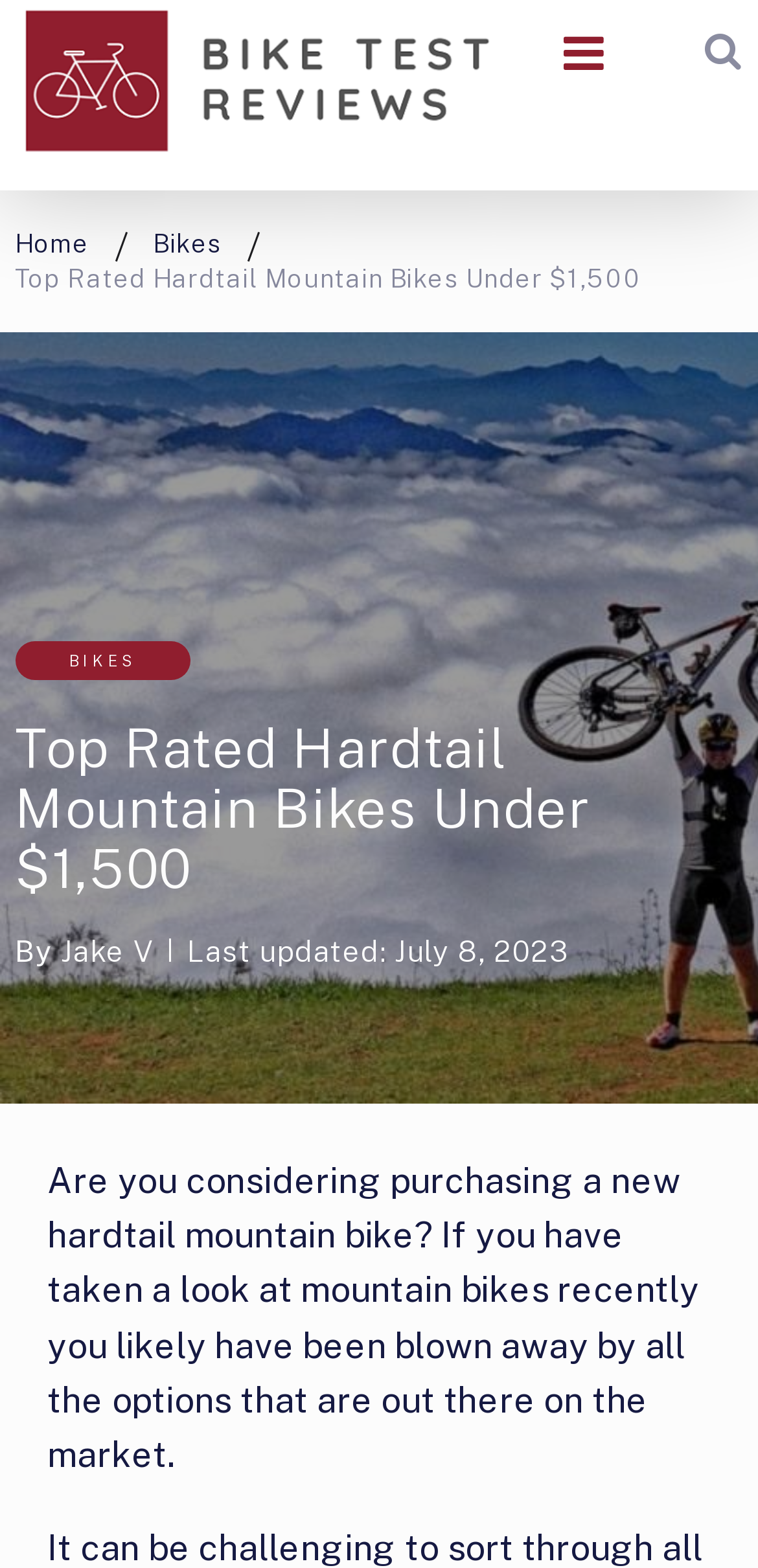Based on the provided description, "alt="Bike Test Reviews"", find the bounding box of the corresponding UI element in the screenshot.

[0.02, 0.075, 0.661, 0.119]